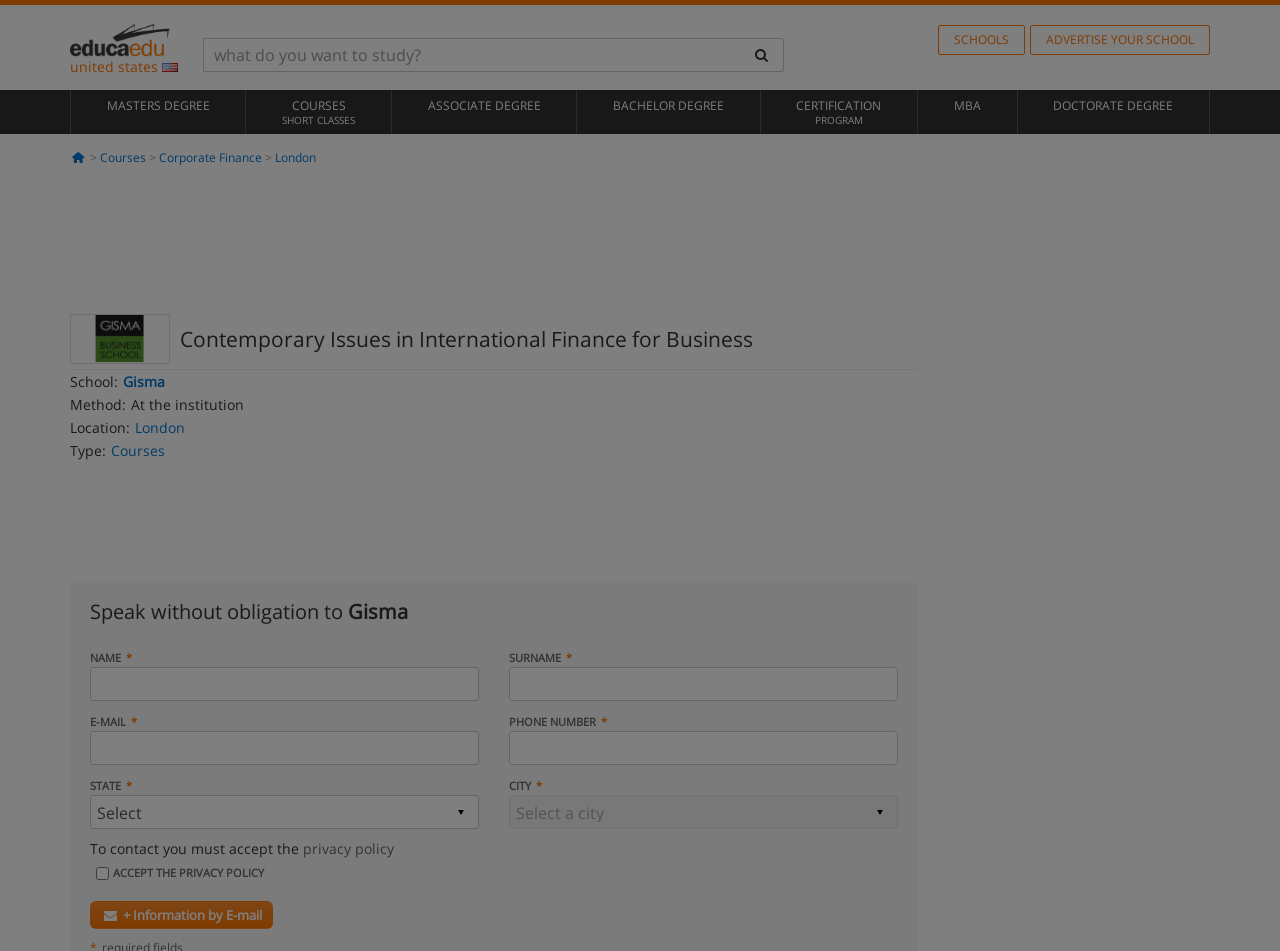Identify the bounding box coordinates for the element that needs to be clicked to fulfill this instruction: "contact for more information". Provide the coordinates in the format of four float numbers between 0 and 1: [left, top, right, bottom].

[0.07, 0.947, 0.213, 0.977]